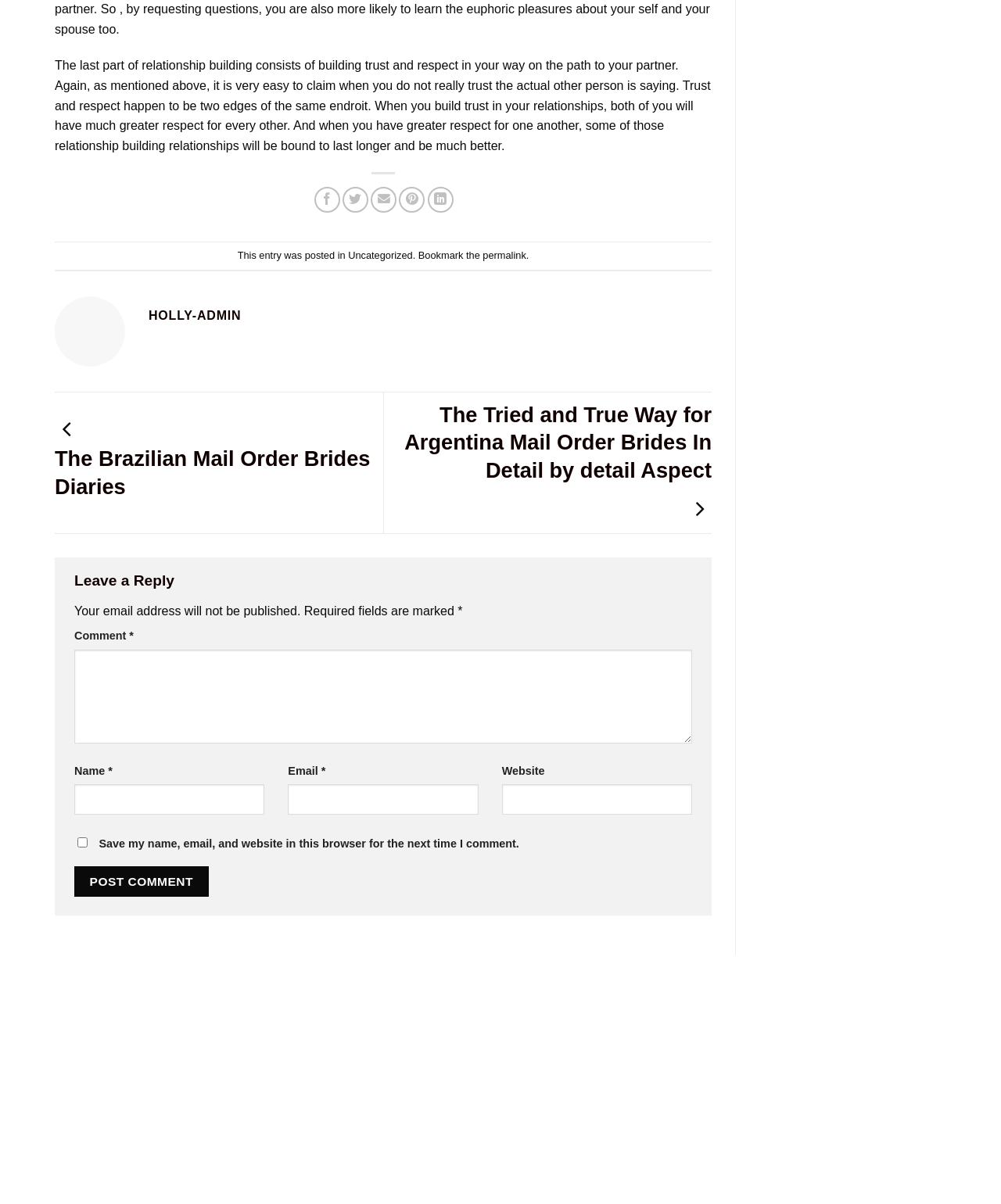Locate the bounding box coordinates of the element you need to click to accomplish the task described by this instruction: "Click the 'permalink' link".

[0.482, 0.207, 0.526, 0.217]